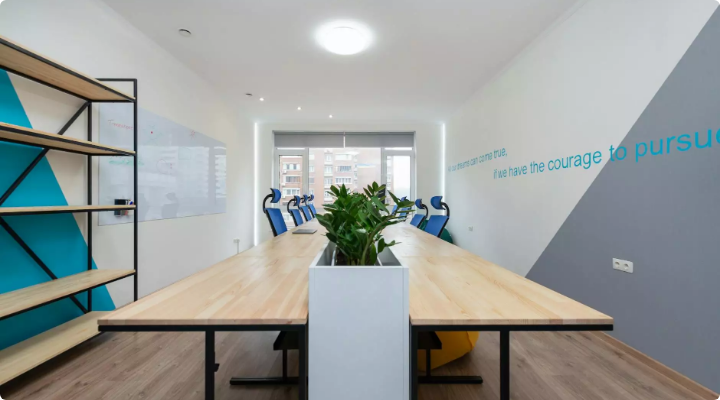Based on what you see in the screenshot, provide a thorough answer to this question: What is placed at the center of the table?

According to the caption, 'a green plant is positioned at the center of the table', adding a touch of nature and vibrancy to the space.